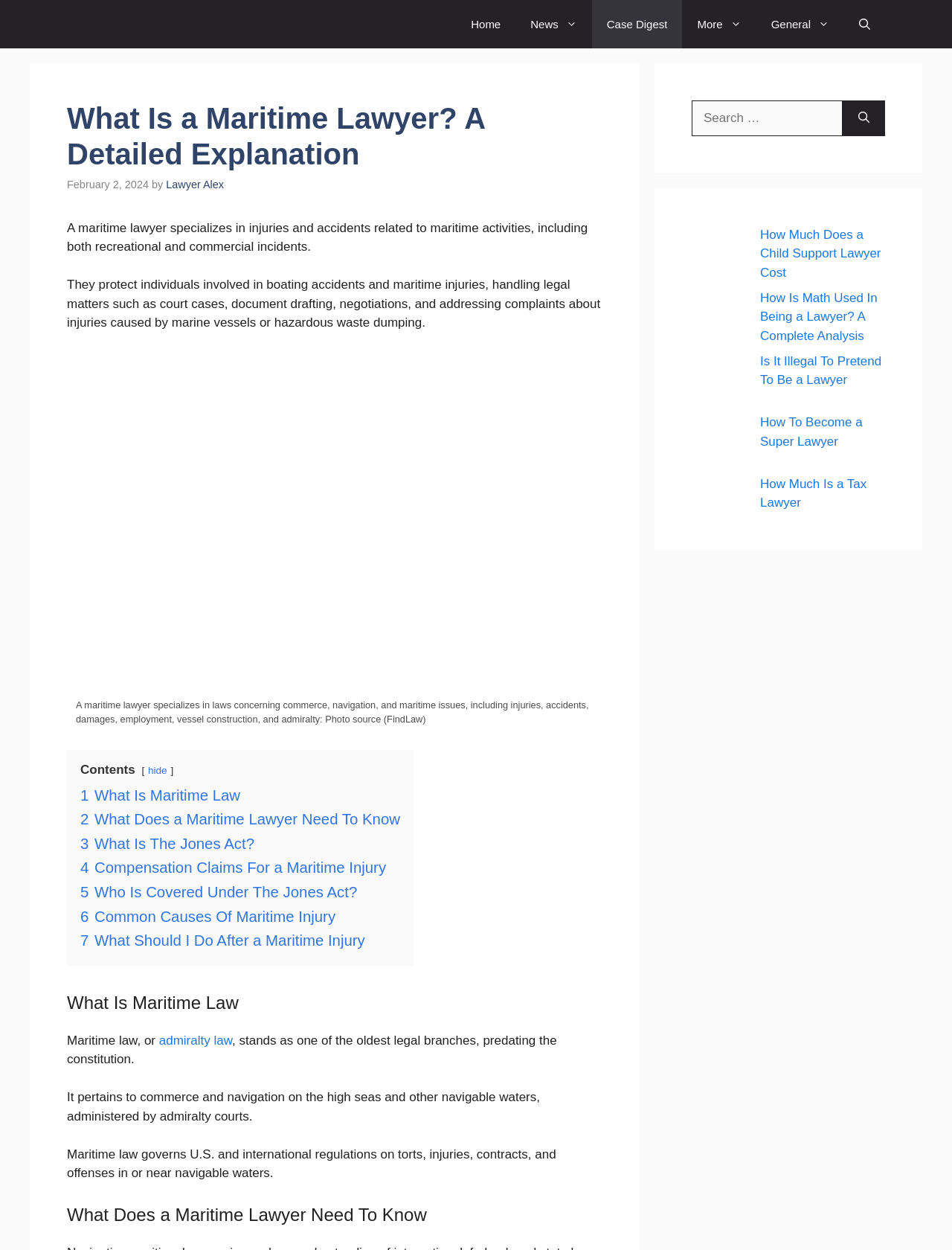Provide the bounding box coordinates of the HTML element this sentence describes: "1 What Is Maritime Law". The bounding box coordinates consist of four float numbers between 0 and 1, i.e., [left, top, right, bottom].

[0.084, 0.629, 0.252, 0.643]